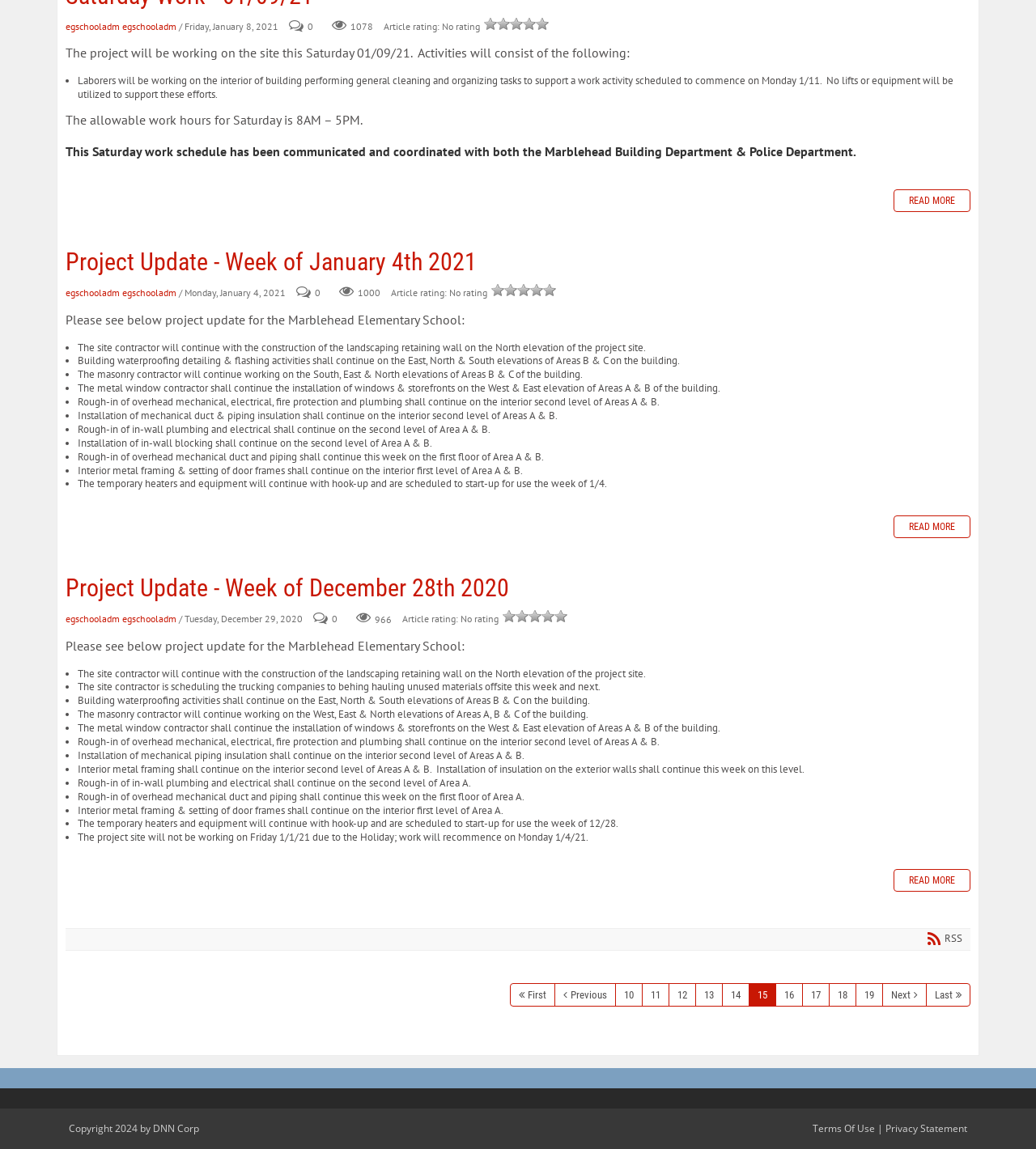Provide the bounding box coordinates of the area you need to click to execute the following instruction: "Read the post about Cillian Murphy".

None